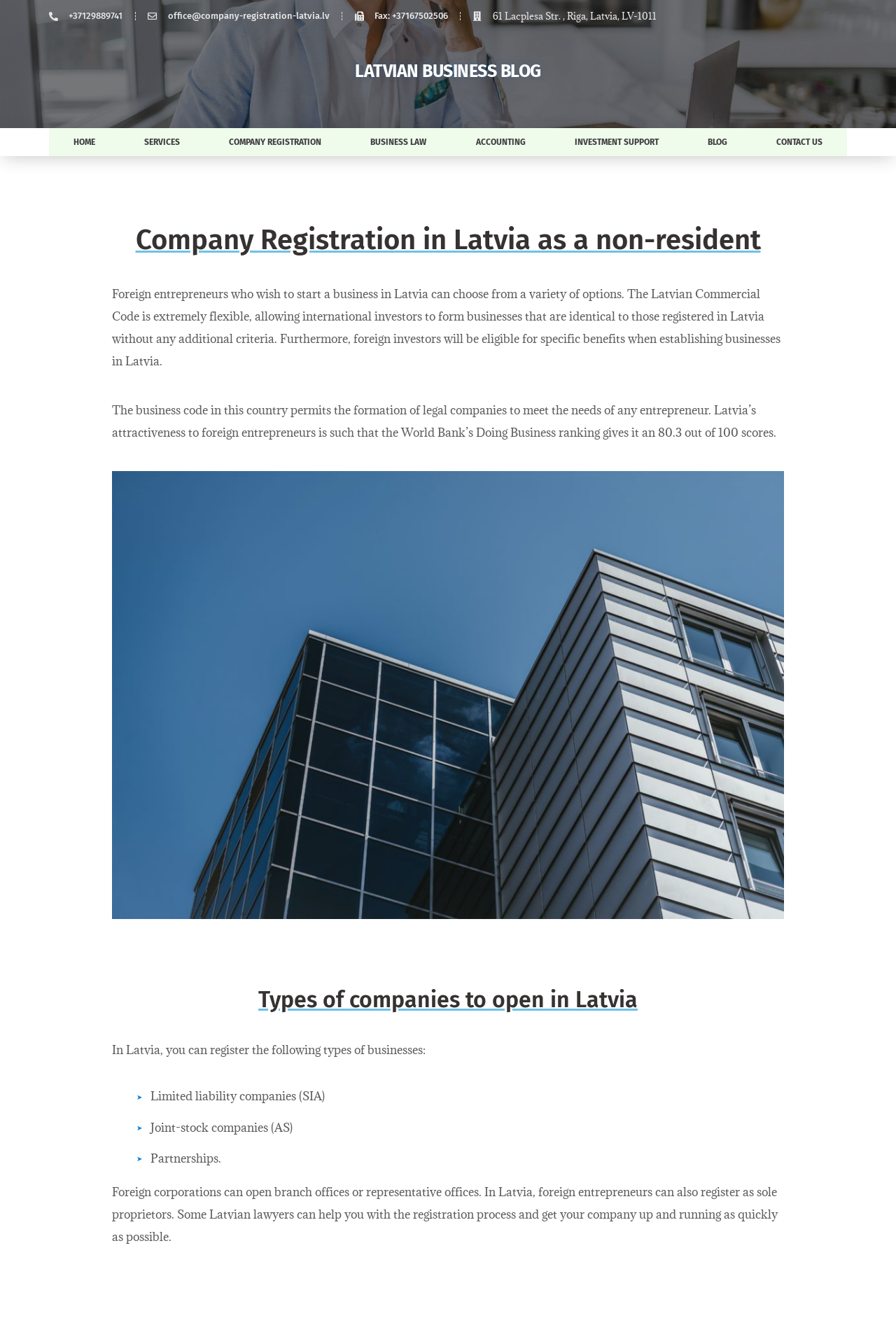Locate the UI element described by Contact us in the provided webpage screenshot. Return the bounding box coordinates in the format (top-left x, top-left y, bottom-right x, bottom-right y), ensuring all values are between 0 and 1.

[0.839, 0.097, 0.945, 0.118]